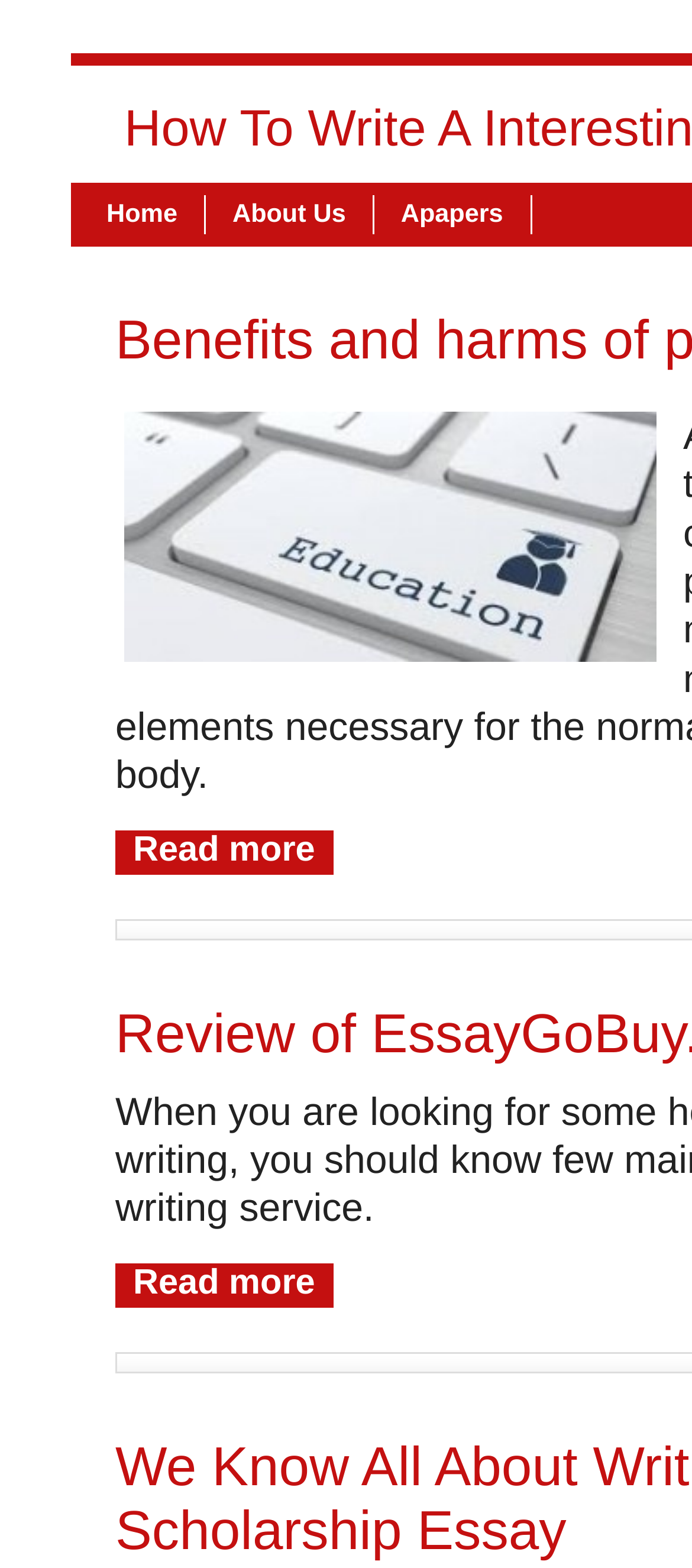Your task is to extract the text of the main heading from the webpage.

How To Write A Interesting Essay